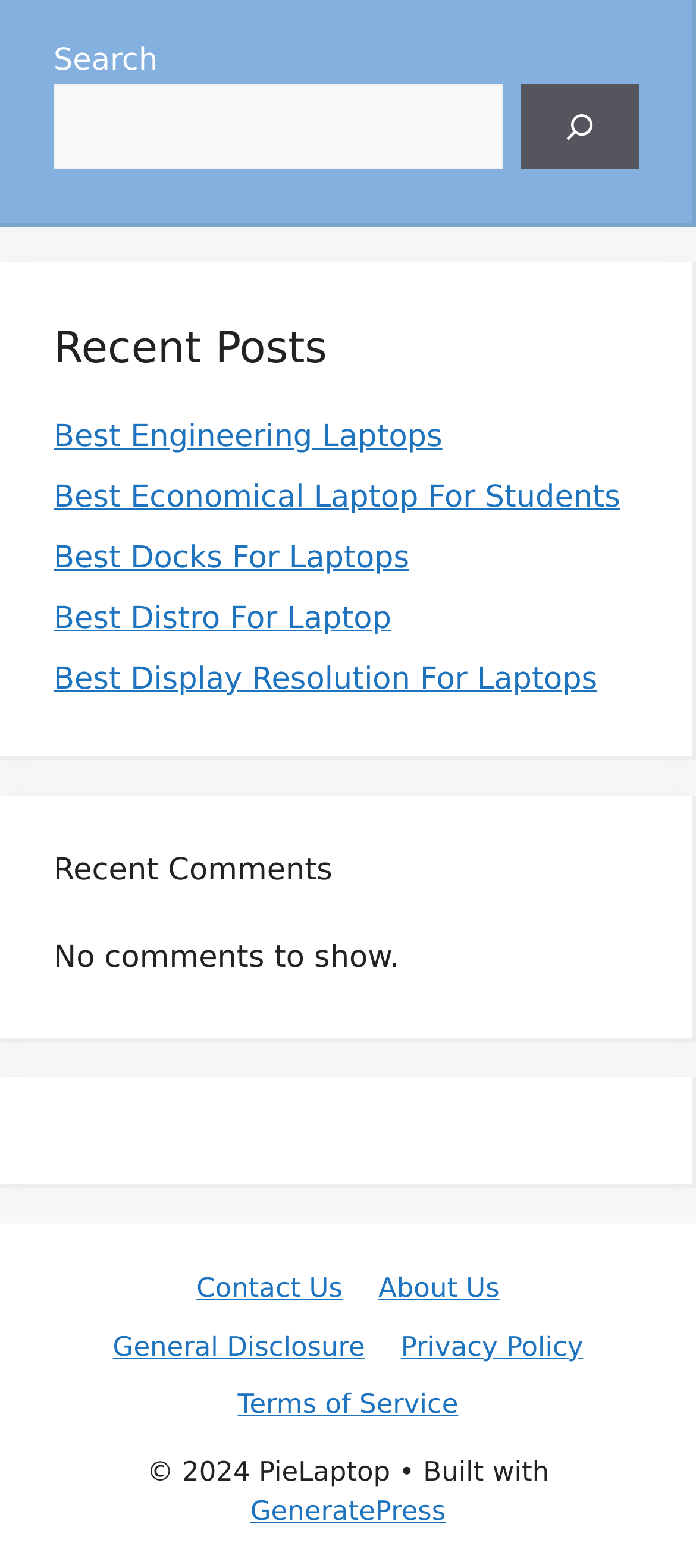What is the name of the website?
Please provide a single word or phrase as your answer based on the screenshot.

PieLaptop